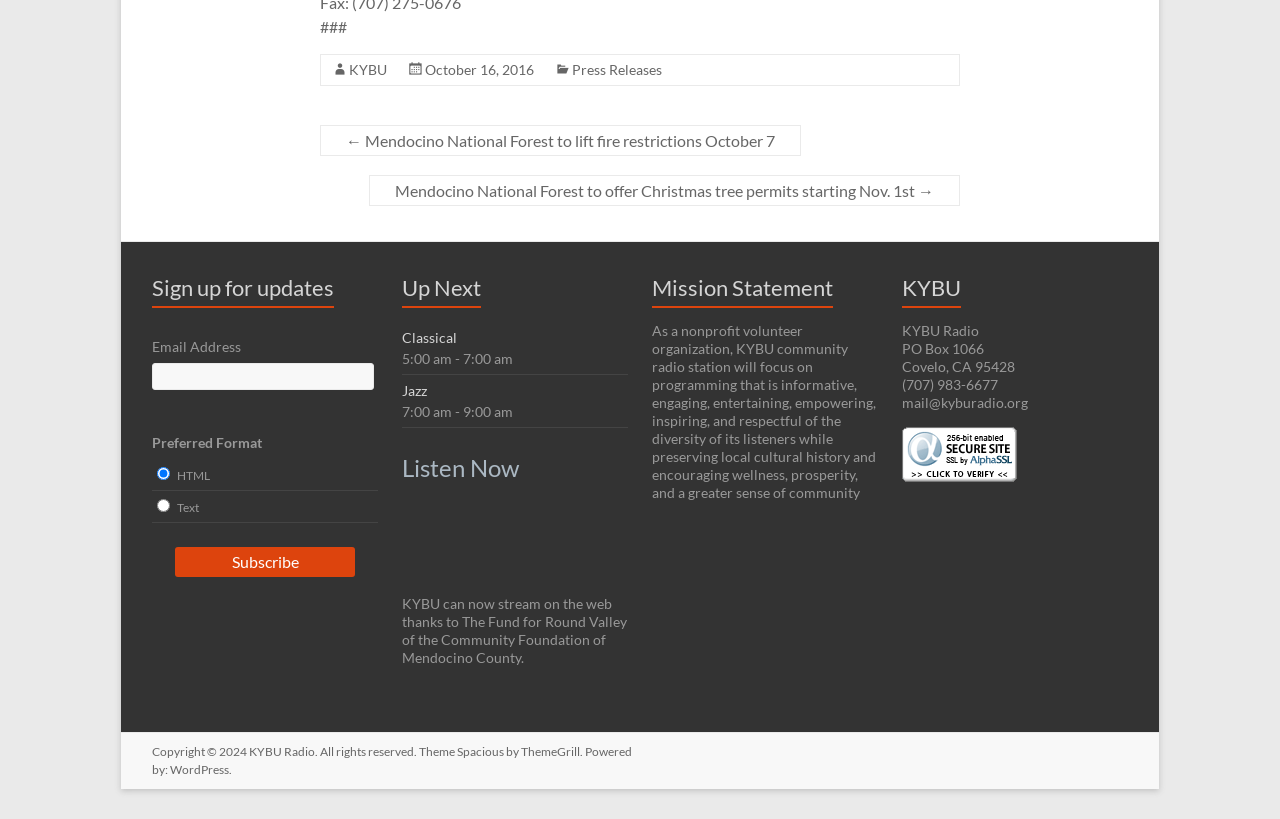Provide the bounding box for the UI element matching this description: "Classical".

[0.314, 0.401, 0.357, 0.422]